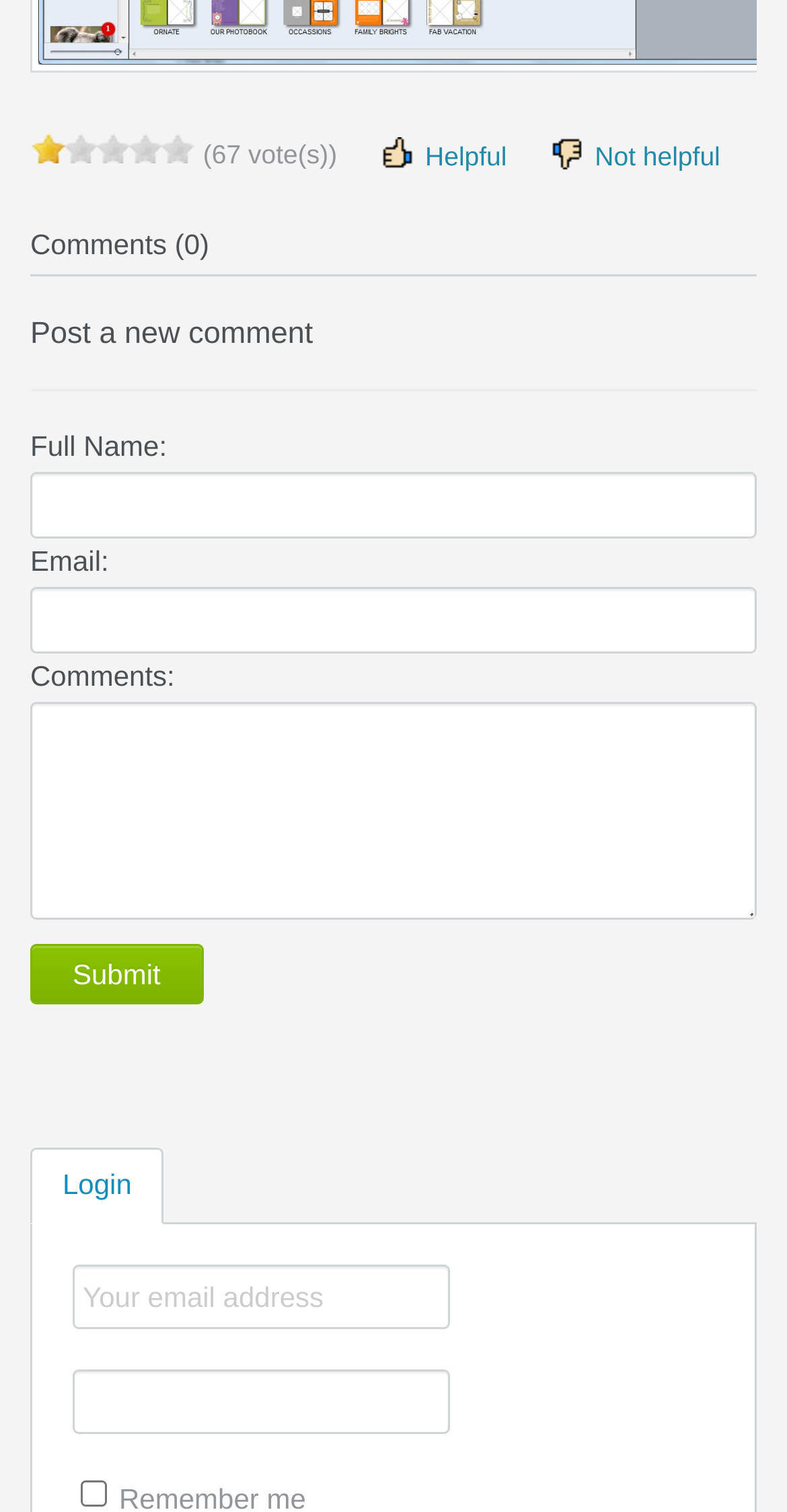Provide the bounding box coordinates of the area you need to click to execute the following instruction: "Enter email address".

[0.092, 0.836, 0.572, 0.879]